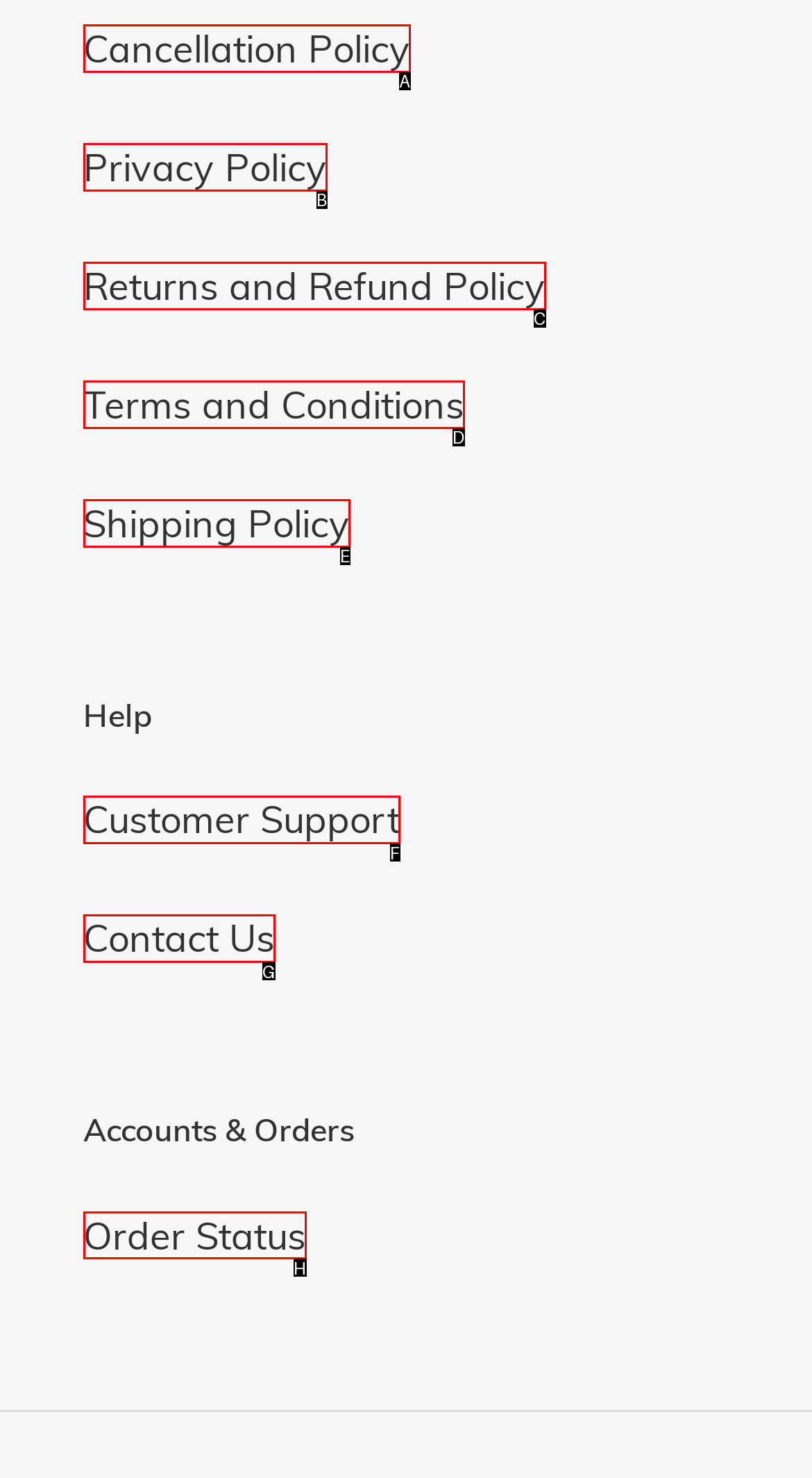Please indicate which option's letter corresponds to the task: check order status by examining the highlighted elements in the screenshot.

H